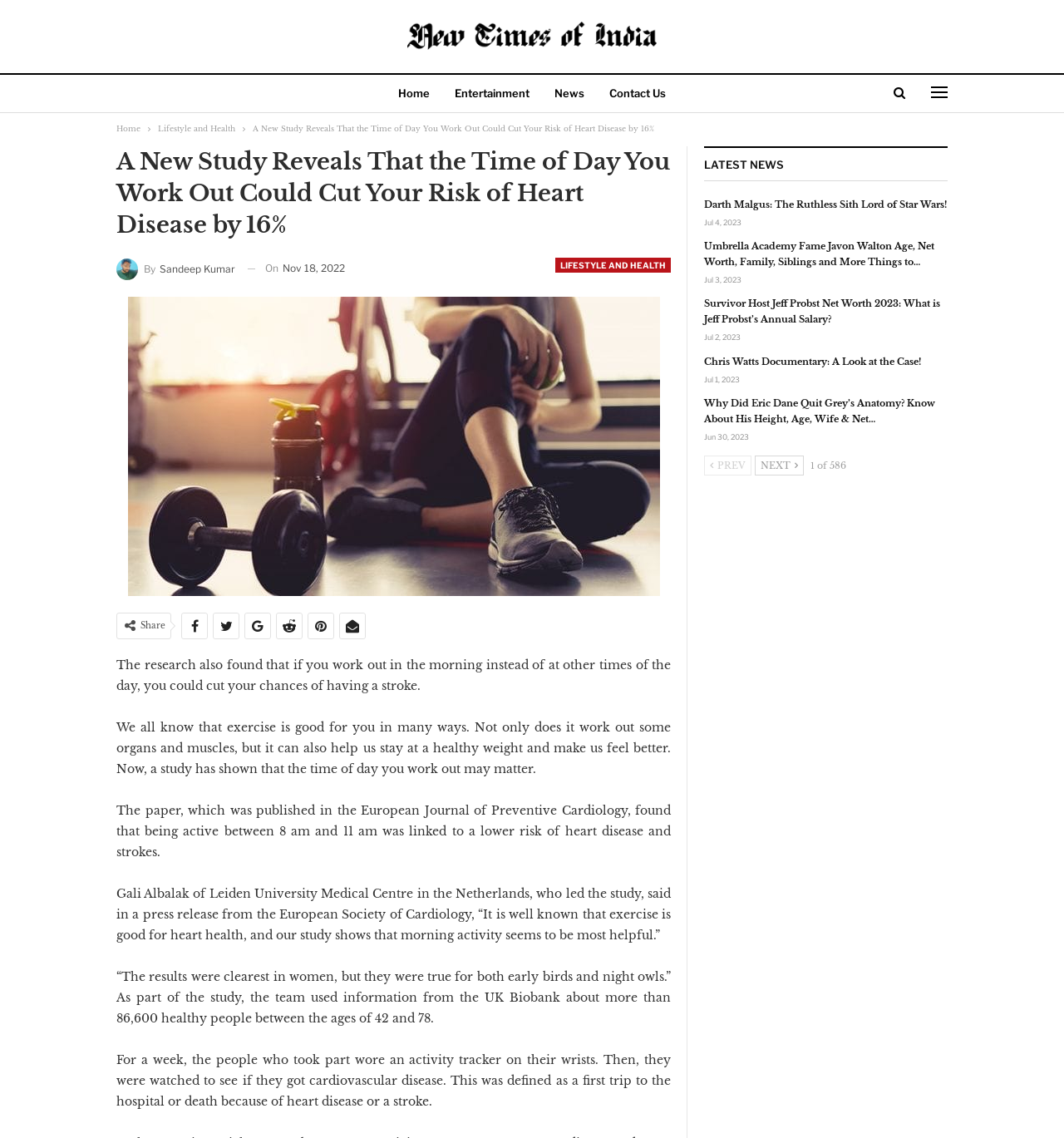Who is the author of the current article?
Using the image as a reference, answer the question with a short word or phrase.

Sandeep Kumar